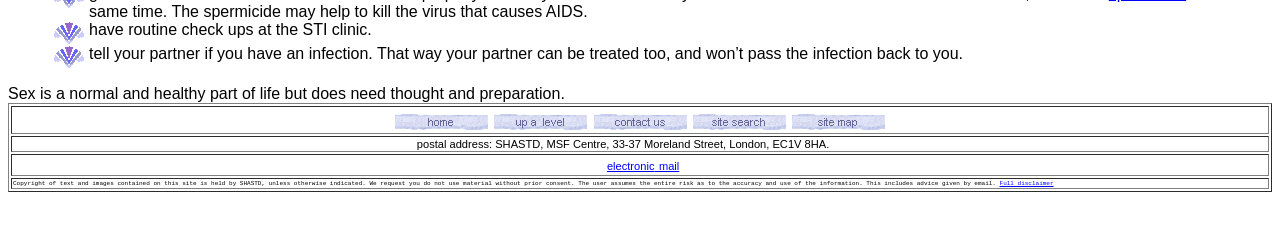What is the normal part of life that needs thought and preparation?
Provide a concise answer using a single word or phrase based on the image.

Sex